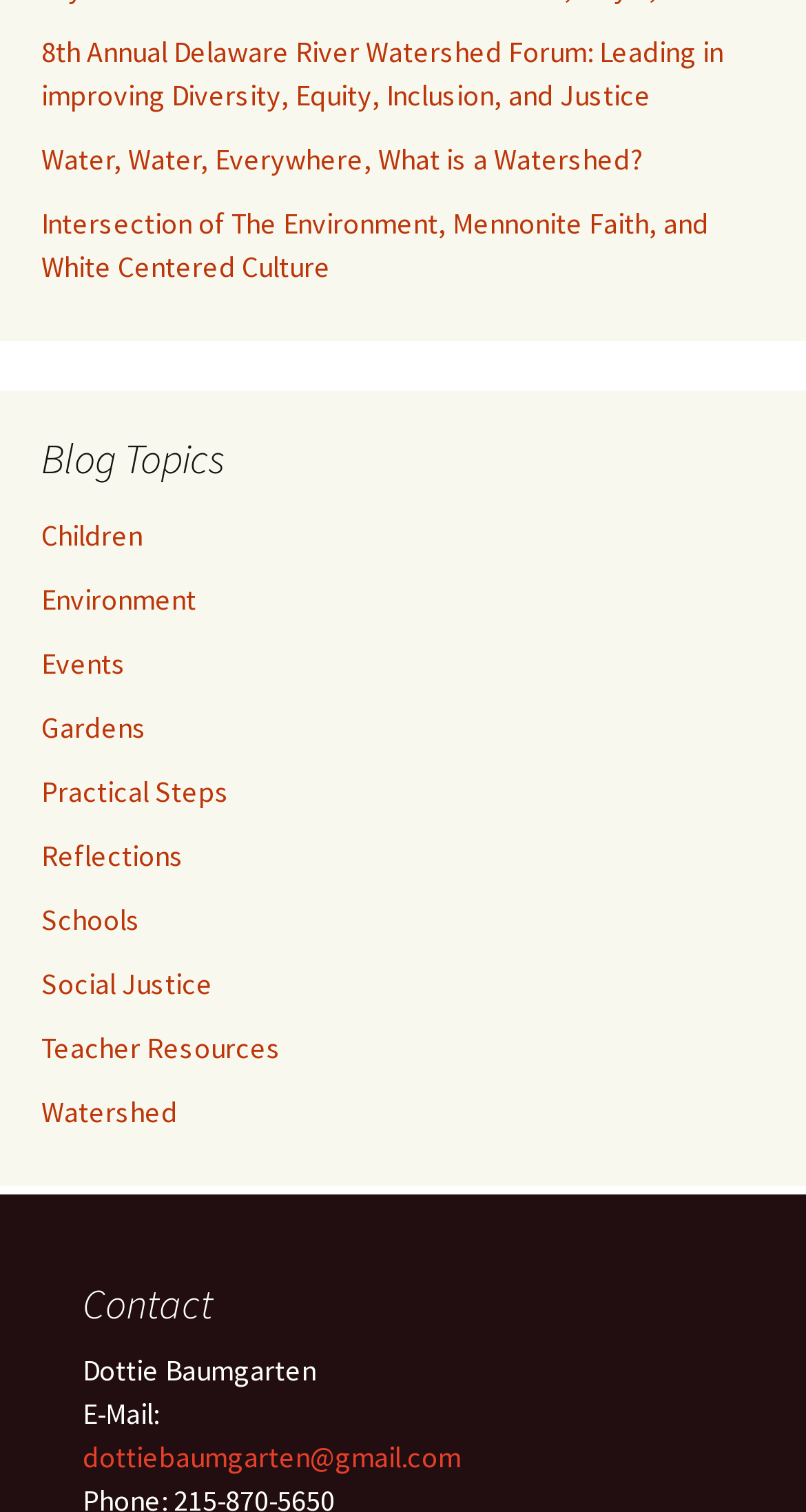Find the bounding box coordinates for the HTML element described in this sentence: "Practical Steps". Provide the coordinates as four float numbers between 0 and 1, in the format [left, top, right, bottom].

[0.051, 0.512, 0.285, 0.536]